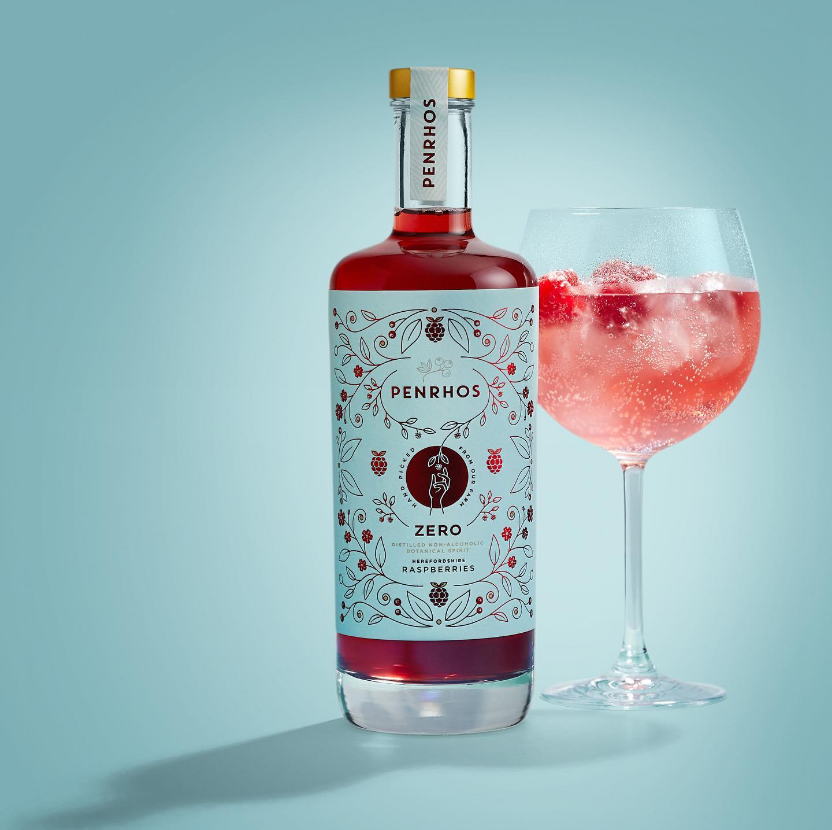What is the background color of the image?
Give a thorough and detailed response to the question.

The light blue background enhances the vibrant colors of the bottle and the glass, creating a visually appealing image.